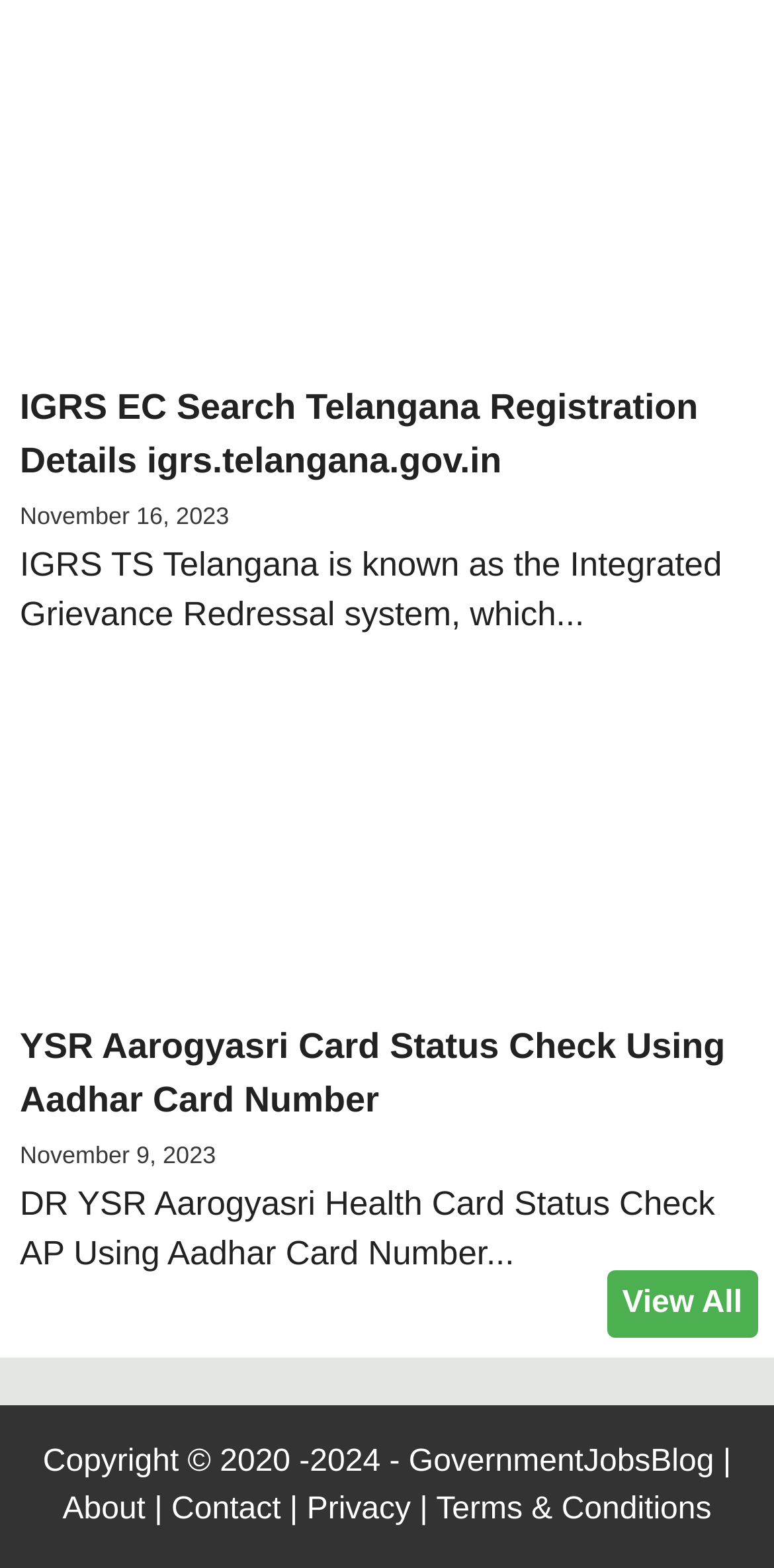Could you highlight the region that needs to be clicked to execute the instruction: "Contact us"?

[0.221, 0.952, 0.363, 0.974]